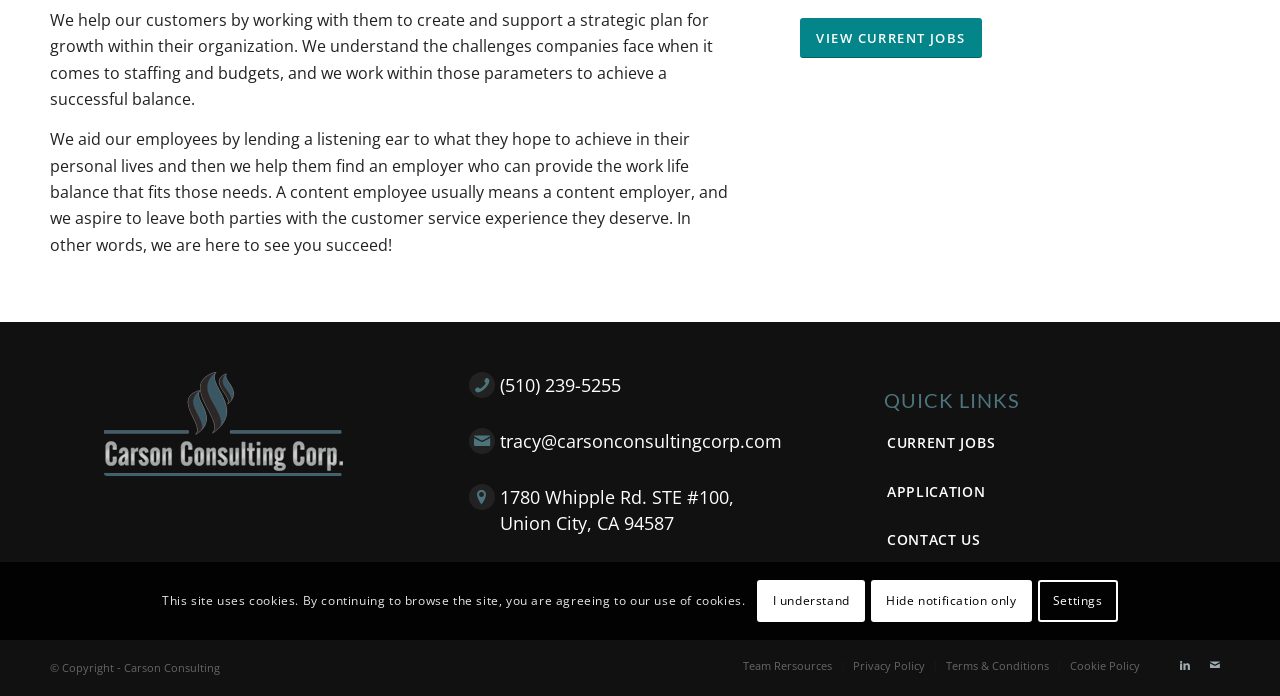Identify the bounding box coordinates for the UI element described by the following text: "LinkedIn". Provide the coordinates as four float numbers between 0 and 1, in the format [left, top, right, bottom].

[0.914, 0.934, 0.938, 0.977]